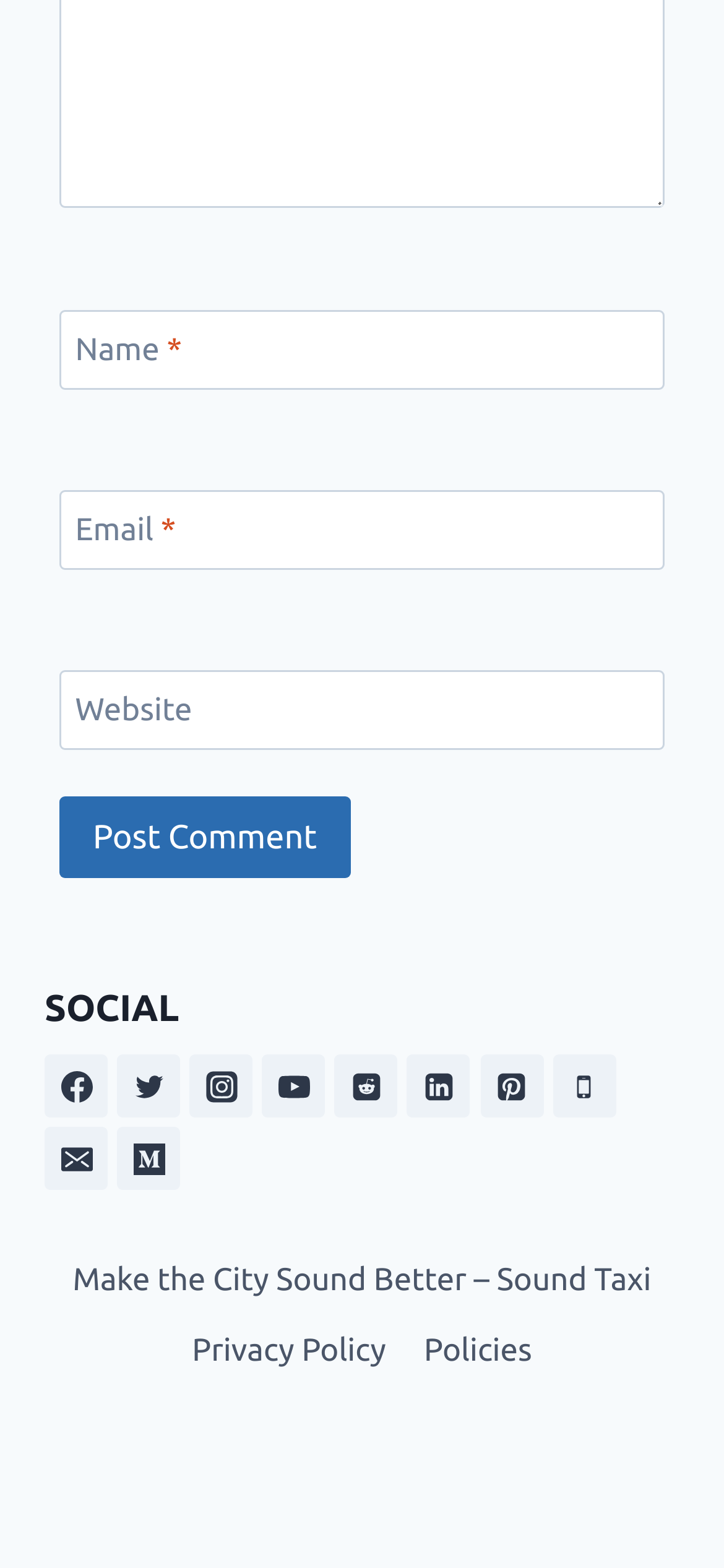Identify the bounding box coordinates of the region that needs to be clicked to carry out this instruction: "Input your email". Provide these coordinates as four float numbers ranging from 0 to 1, i.e., [left, top, right, bottom].

None